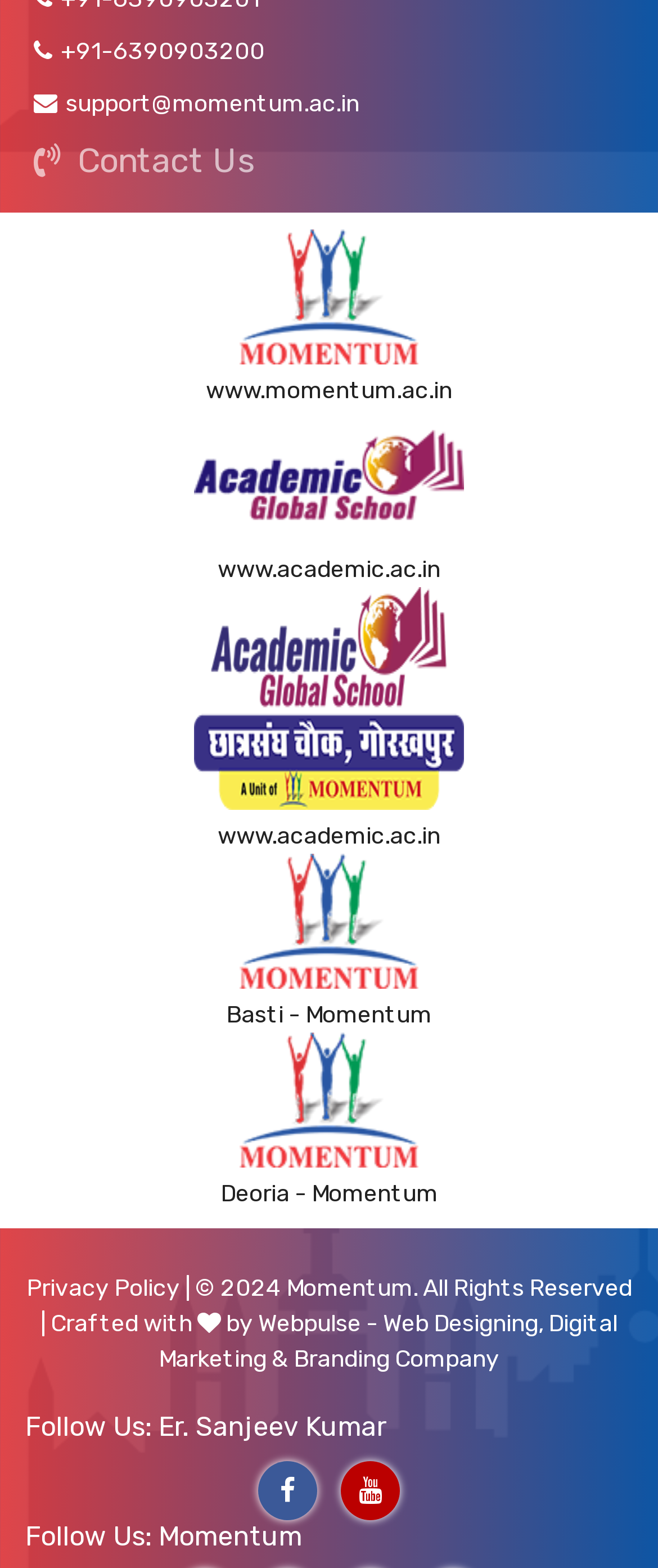Please locate the UI element described by "Contact Us" and provide its bounding box coordinates.

[0.038, 0.083, 0.387, 0.119]